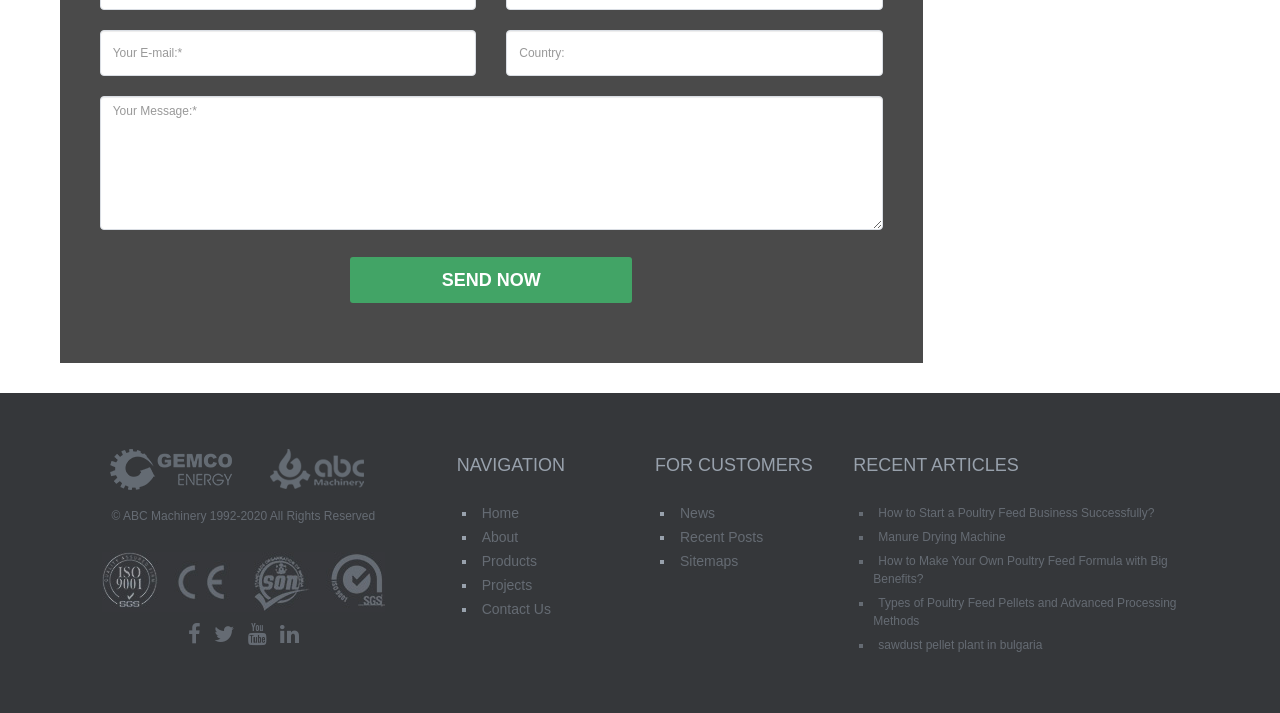Please specify the bounding box coordinates of the clickable region necessary for completing the following instruction: "Click Send Now". The coordinates must consist of four float numbers between 0 and 1, i.e., [left, top, right, bottom].

[0.274, 0.361, 0.494, 0.425]